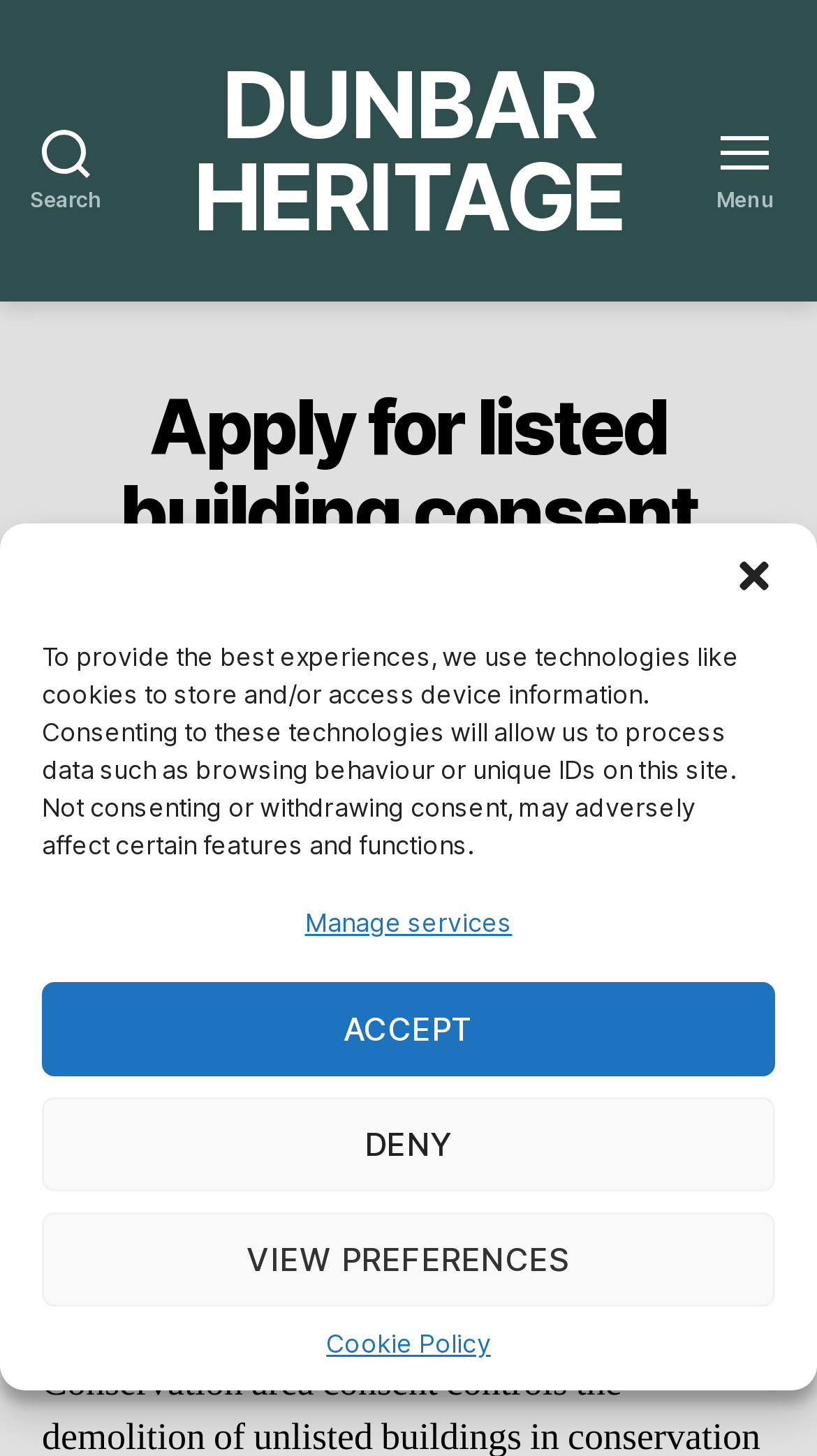Detail the various sections and features of the webpage.

The webpage is about applying for listed building consent, specifically related to DUNBAR HERITAGE. At the top, there is a search button and a menu button, which is likely a navigation menu. Below the menu button, there is a header section with a heading that reads "Apply for listed building consent". 

On the left side, there is a block of text that explains the process of applying for listed building consent, including finding out how to apply and submitting an application to the planning authority. This text is divided into three paragraphs. The first paragraph provides a general overview of the application process. The second paragraph mentions that one must apply to the planning authority for listed building consent, and the third paragraph explains that one may be able to apply online or request a copy of the relevant form.

On the right side, there is a dialog box titled "Manage Consent" that appears to be related to cookie consent. It contains a message about using technologies like cookies to store and/or access device information, and provides options to accept, deny, or view preferences. There are also links to "Manage services" and "Cookie Policy" within this dialog box. 

At the very top of the page, there is a link to "DUNBAR HERITAGE", which may be a logo or a navigation link.